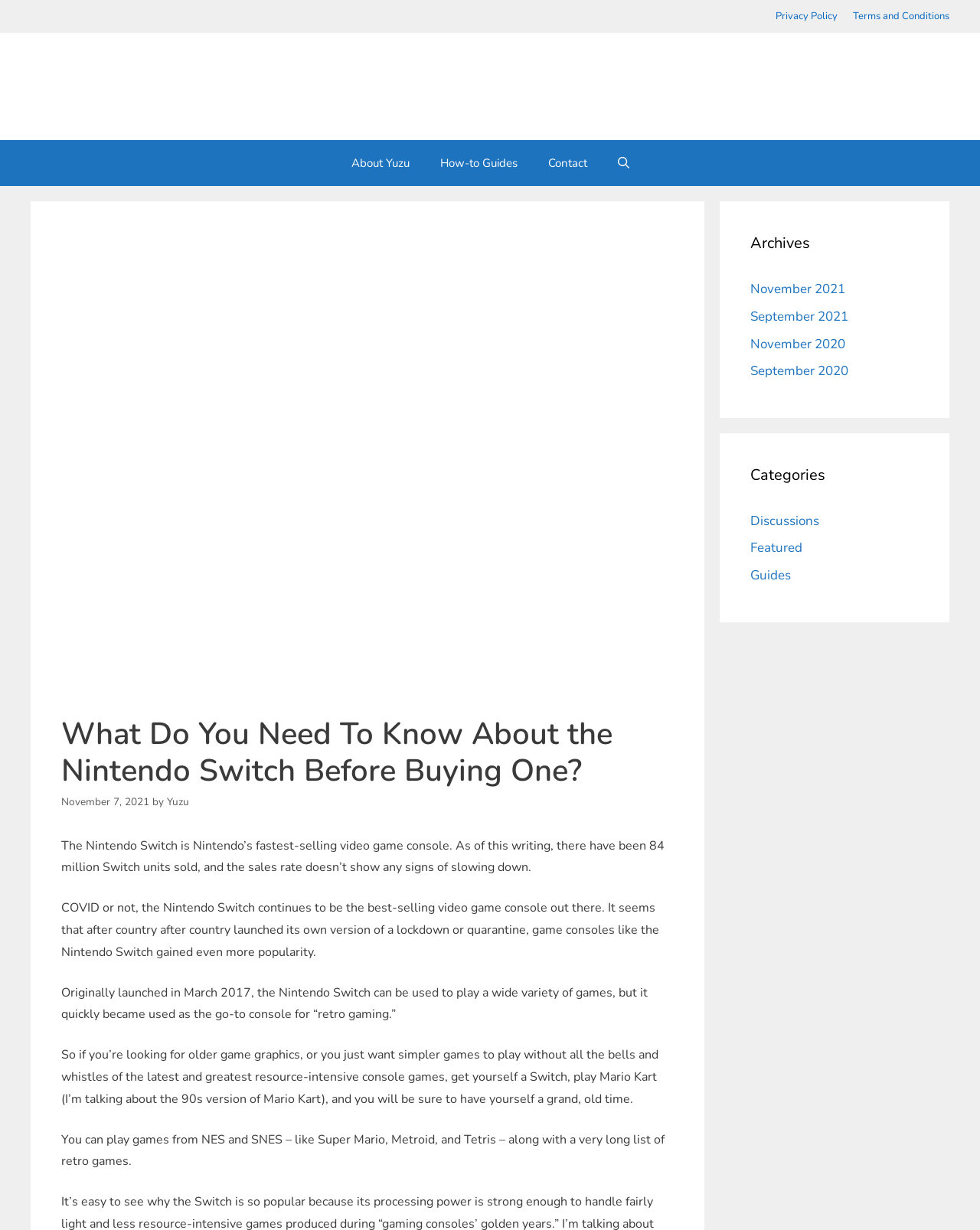What is the main heading displayed on the webpage? Please provide the text.

What Do You Need To Know About the Nintendo Switch Before Buying One?